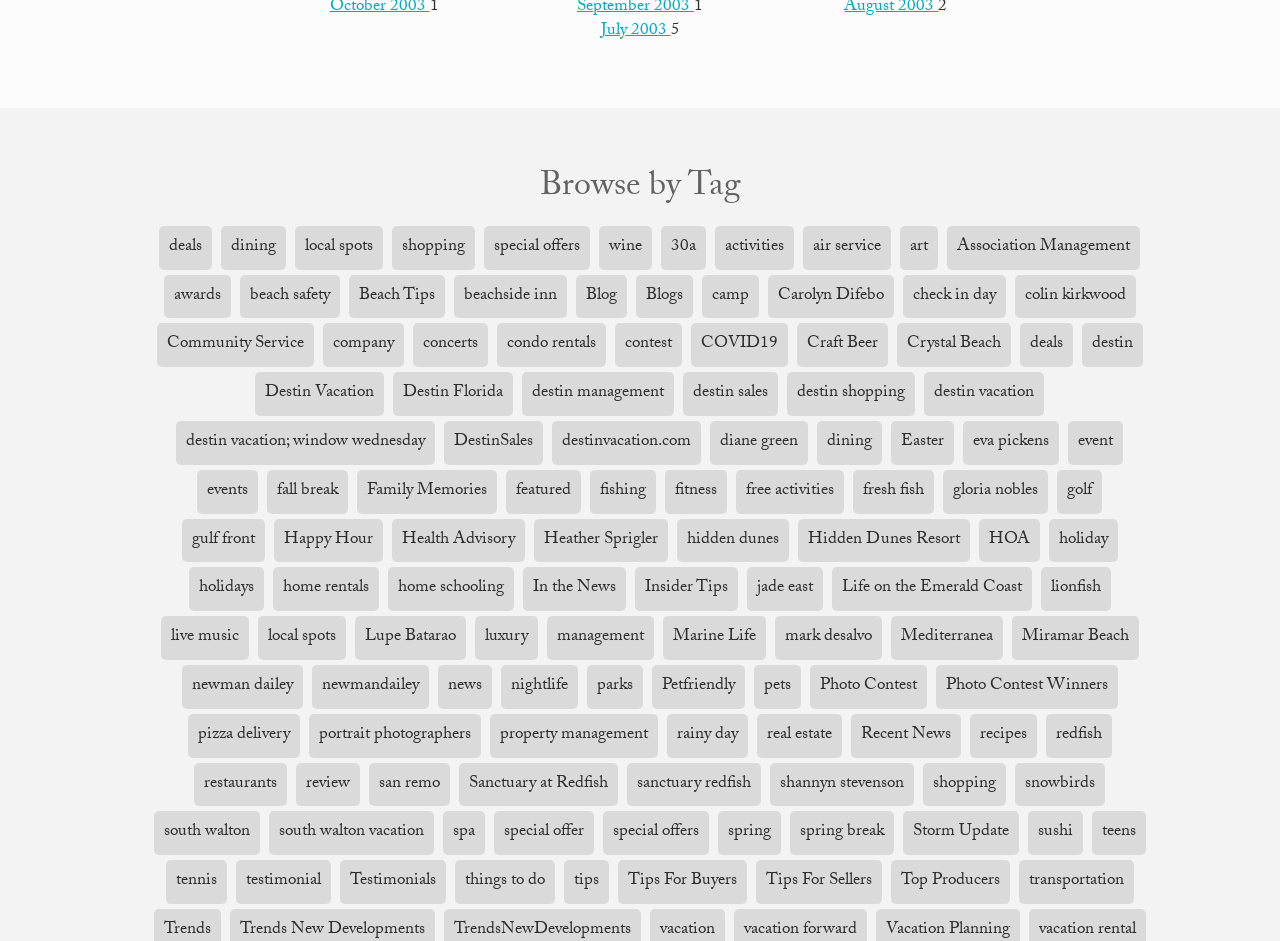Determine the coordinates of the bounding box for the clickable area needed to execute this instruction: "Browse by tag".

[0.1, 0.183, 0.9, 0.219]